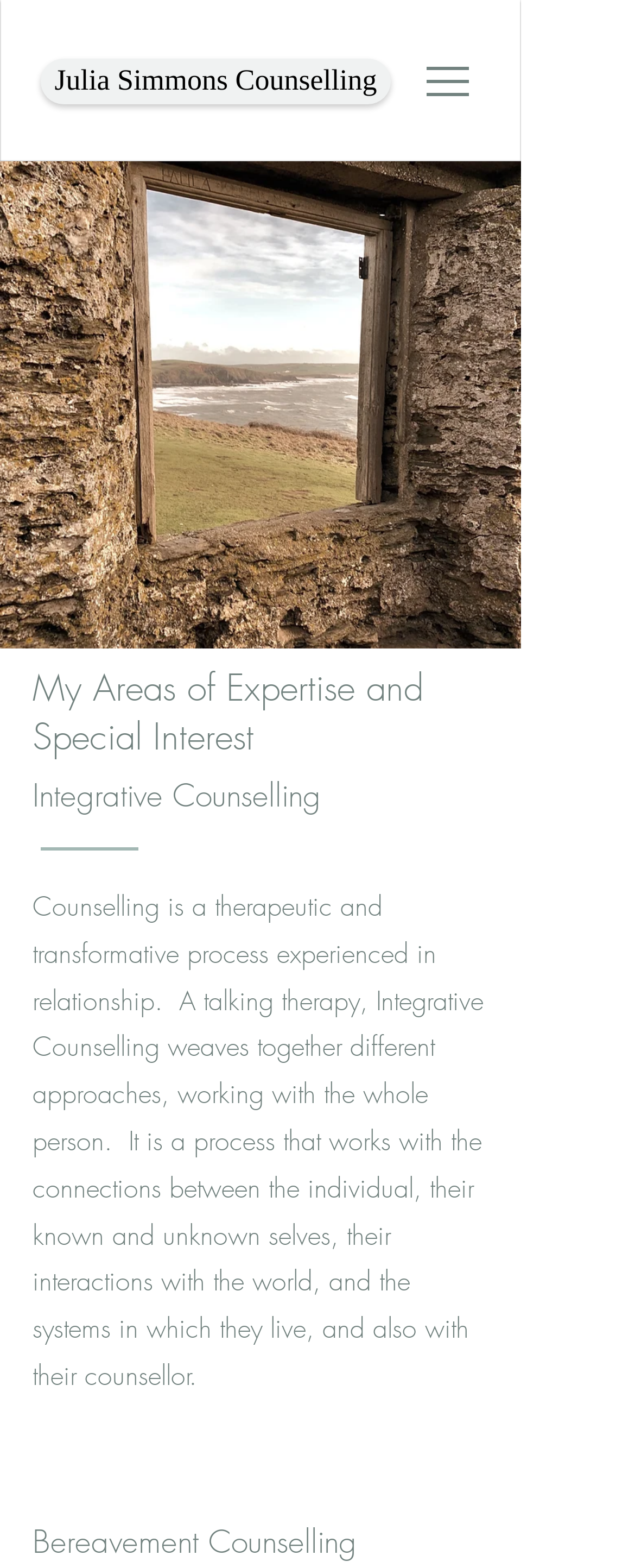How many areas of expertise are listed on the webpage?
Using the image, provide a concise answer in one word or a short phrase.

At least 2